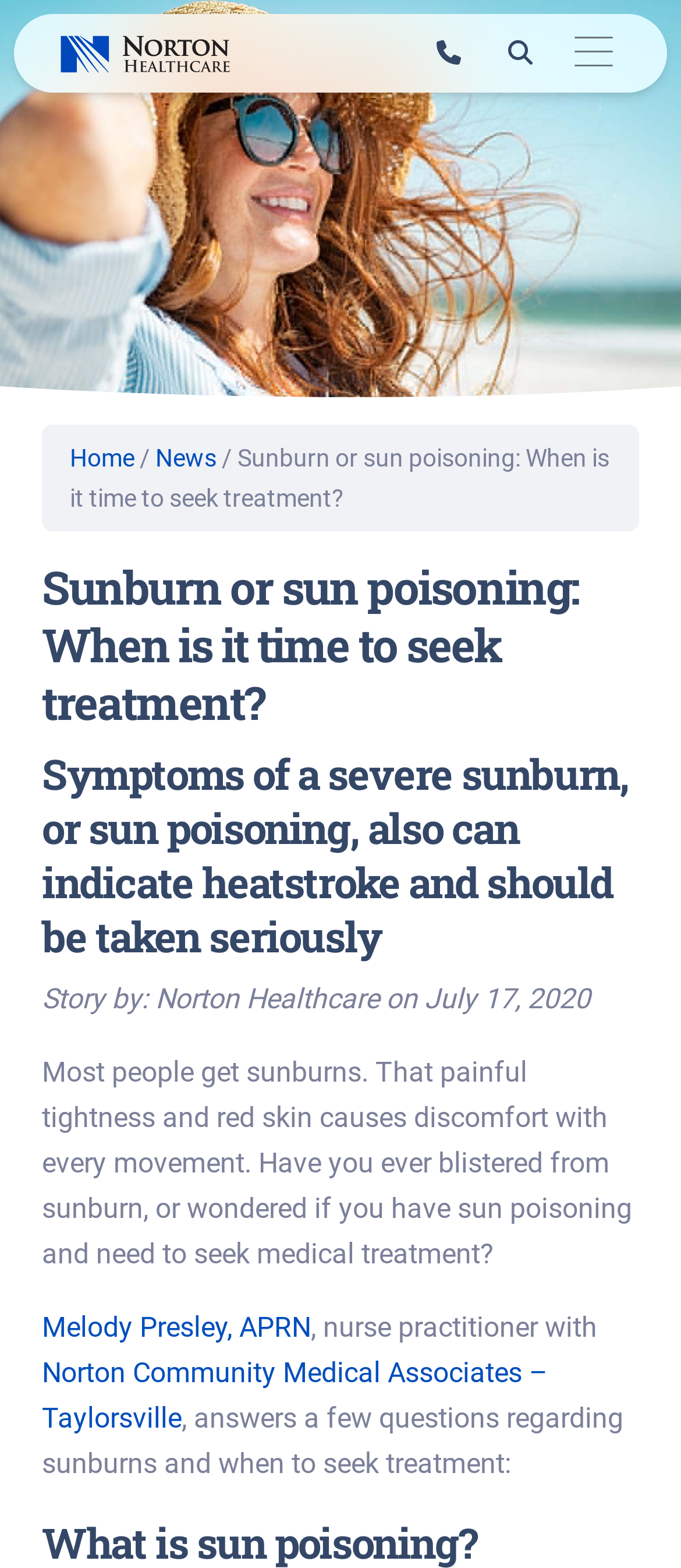Give an extensive and precise description of the webpage.

The webpage is about sun poisoning and sunburn, specifically discussing the symptoms and when to seek medical treatment. At the top left, there is a link and an image, likely a logo or a banner. On the top right, there are three links, possibly navigation links or social media links. 

Next to the top right links, there is a button to toggle navigation, which controls the navigation menu. The navigation menu, also known as the breadcrumb, is located below the top links and spans across the page. It contains links to "Home", "News", and a separator in between.

Below the navigation menu, there is a heading that reads "Sunburn or sun poisoning: When is it time to seek treatment?" followed by another heading that lists the symptoms of a severe sunburn, which can also indicate heatstroke. 

Underneath these headings, there is a paragraph of text that provides an introduction to the topic, written by Norton Healthcare on July 17, 2020. The text explains that most people get sunburns and describes the discomfort they cause. 

Further down, there is a section with a question-and-answer format, where Melody Presley, a nurse practitioner with Norton Community Medical Associates – Taylorsville, answers questions about sunburns and when to seek treatment.